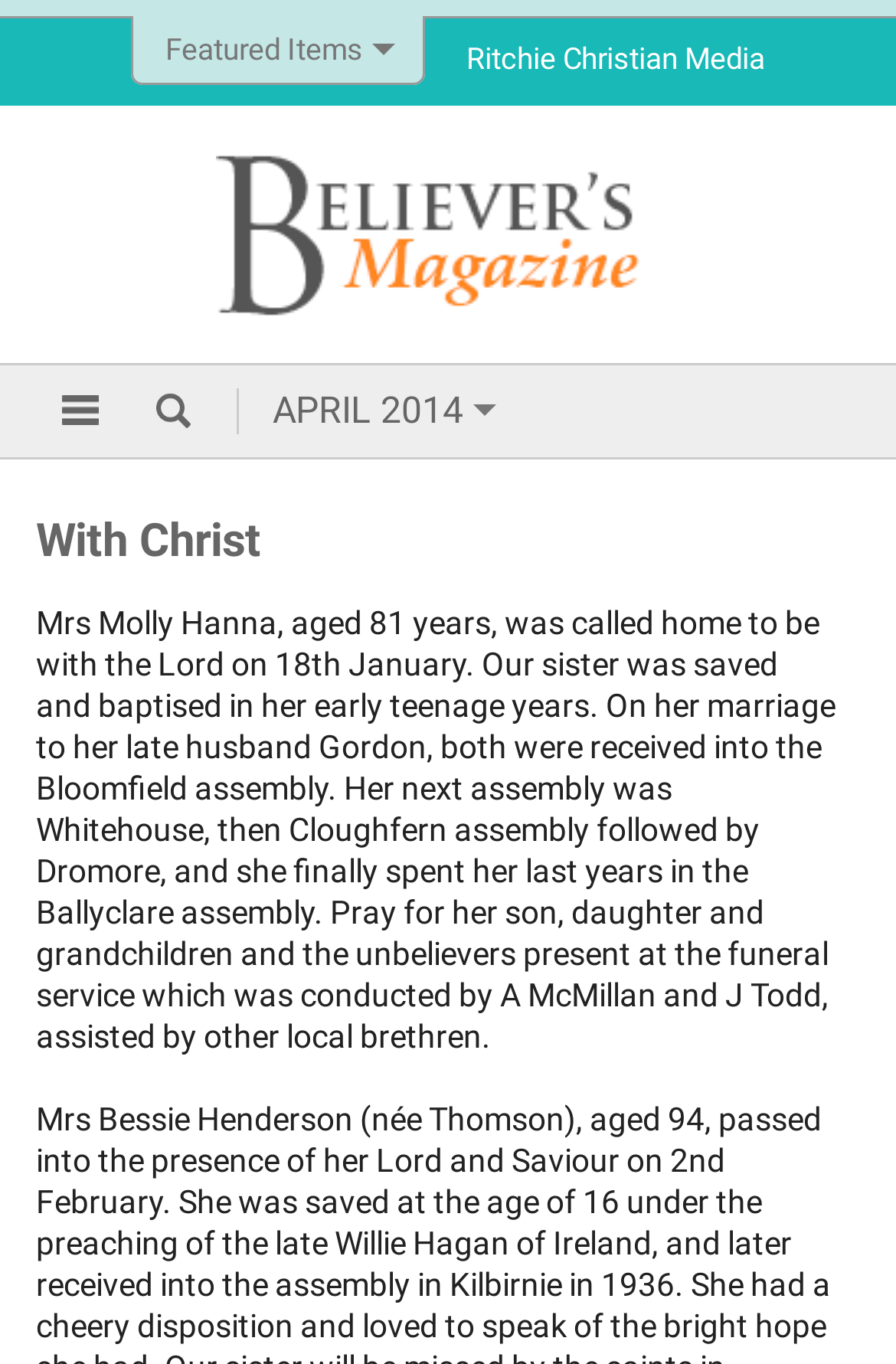Identify and provide the bounding box coordinates of the UI element described: "Ritchie Christian Media". The coordinates should be formatted as [left, top, right, bottom], with each number being a float between 0 and 1.

[0.52, 0.03, 0.854, 0.056]